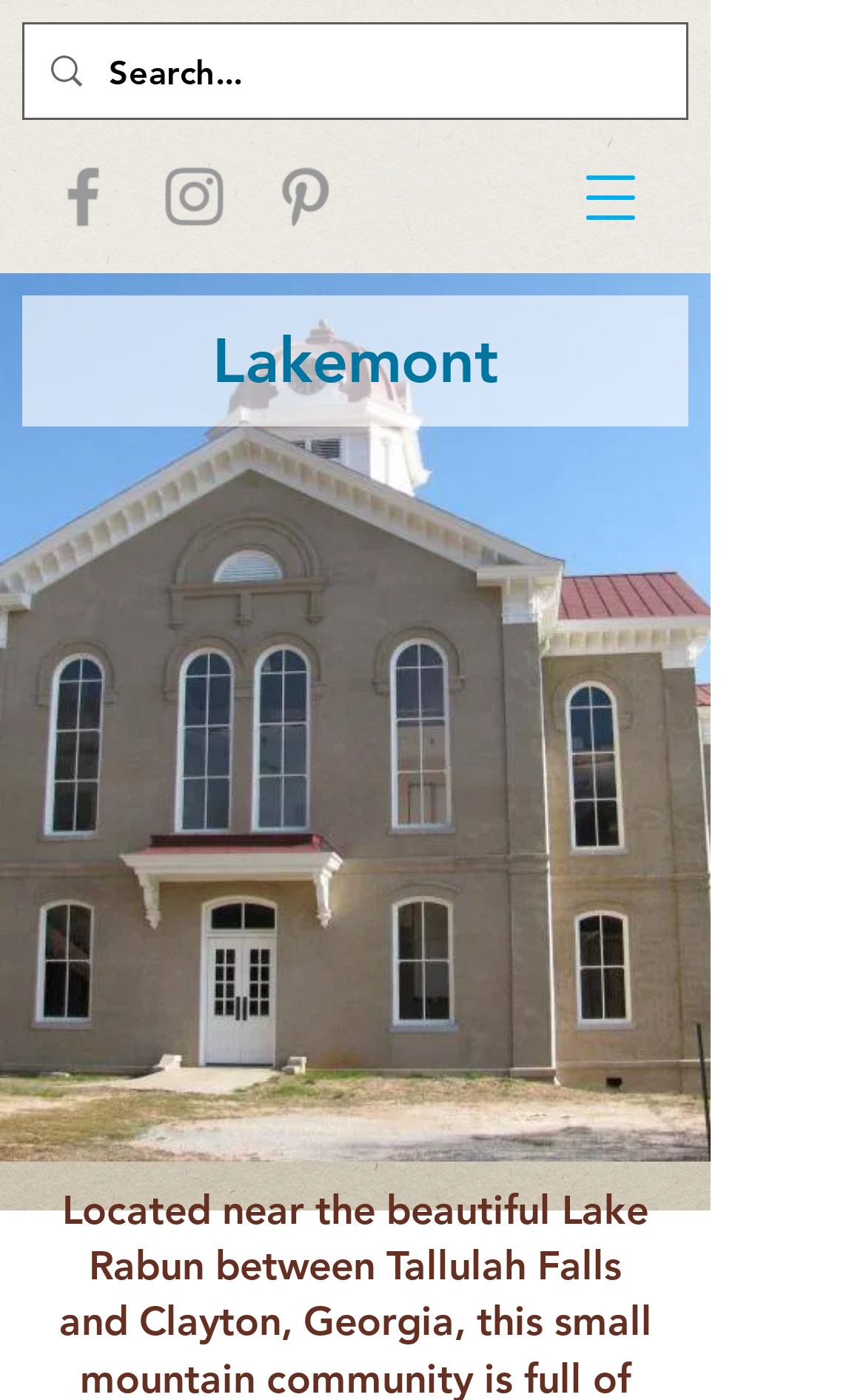Summarize the webpage with a detailed and informative caption.

The webpage is about Lakemont in the NE Georgia Mountains. At the top right corner, there is a button to open the navigation menu. Below it, there is a social bar with three links to Facebook, Instagram, and Pinterest, each accompanied by its respective icon. 

On the top left side, there is a search bar with a magnifying glass icon and a text input field where users can type in their search queries. 

The main content of the page features a large image of the Jackson County Courthouse, taking up most of the page's width. Above the image, there is a heading that reads "Lakemont".